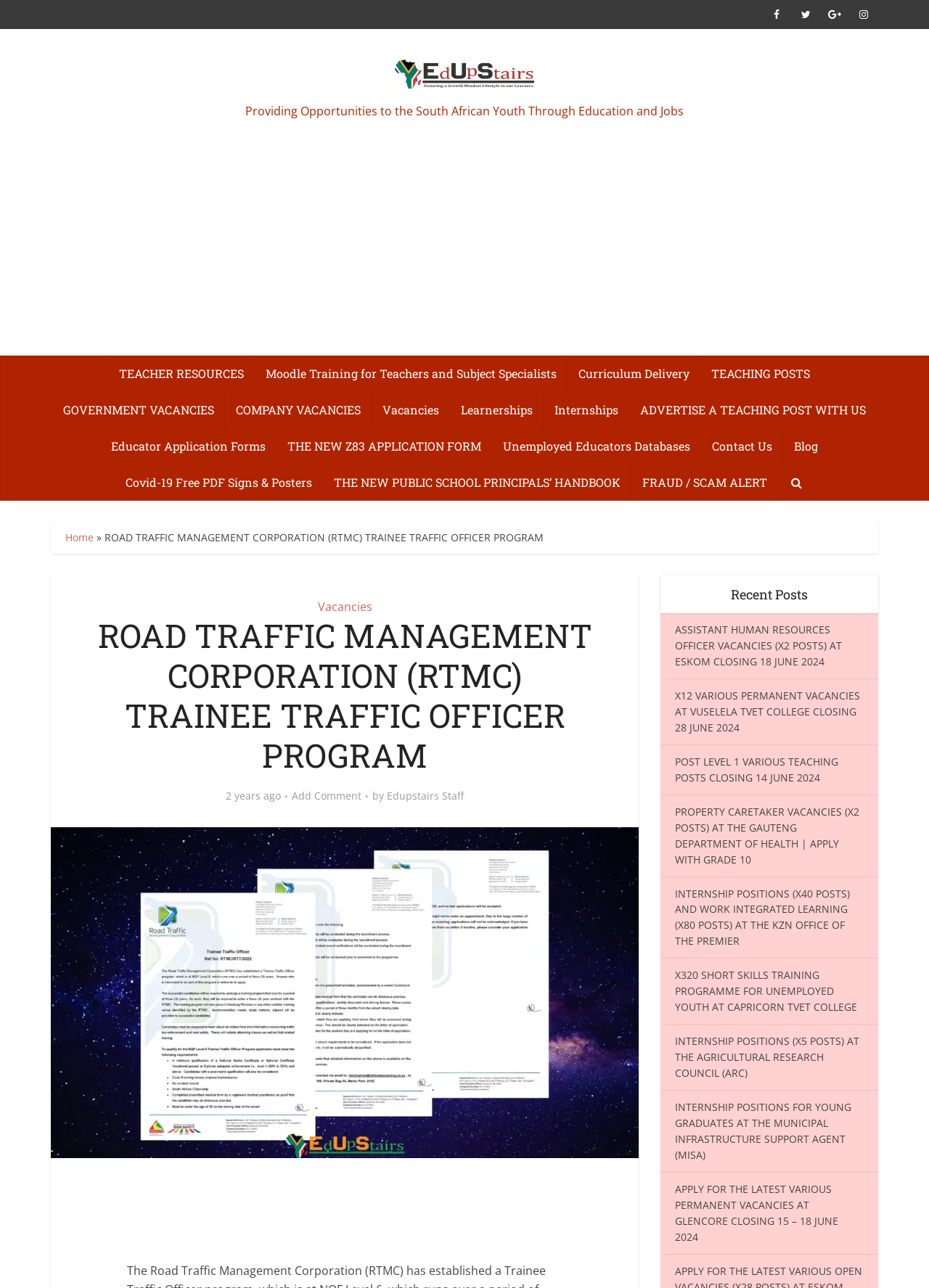What is the name of the organization that offers the Trainee Traffic Officer program?
Please provide a comprehensive answer based on the details in the screenshot.

The question asks for the name of the organization that offers the Trainee Traffic Officer program. The answer can be found in the heading 'ROAD TRAFFIC MANAGEMENT CORPORATION (RTMC) TRAINEE TRAFFIC OFFICER PROGRAM' on the webpage. The organization's name is Road Traffic Management Corporation, abbreviated as RTMC.